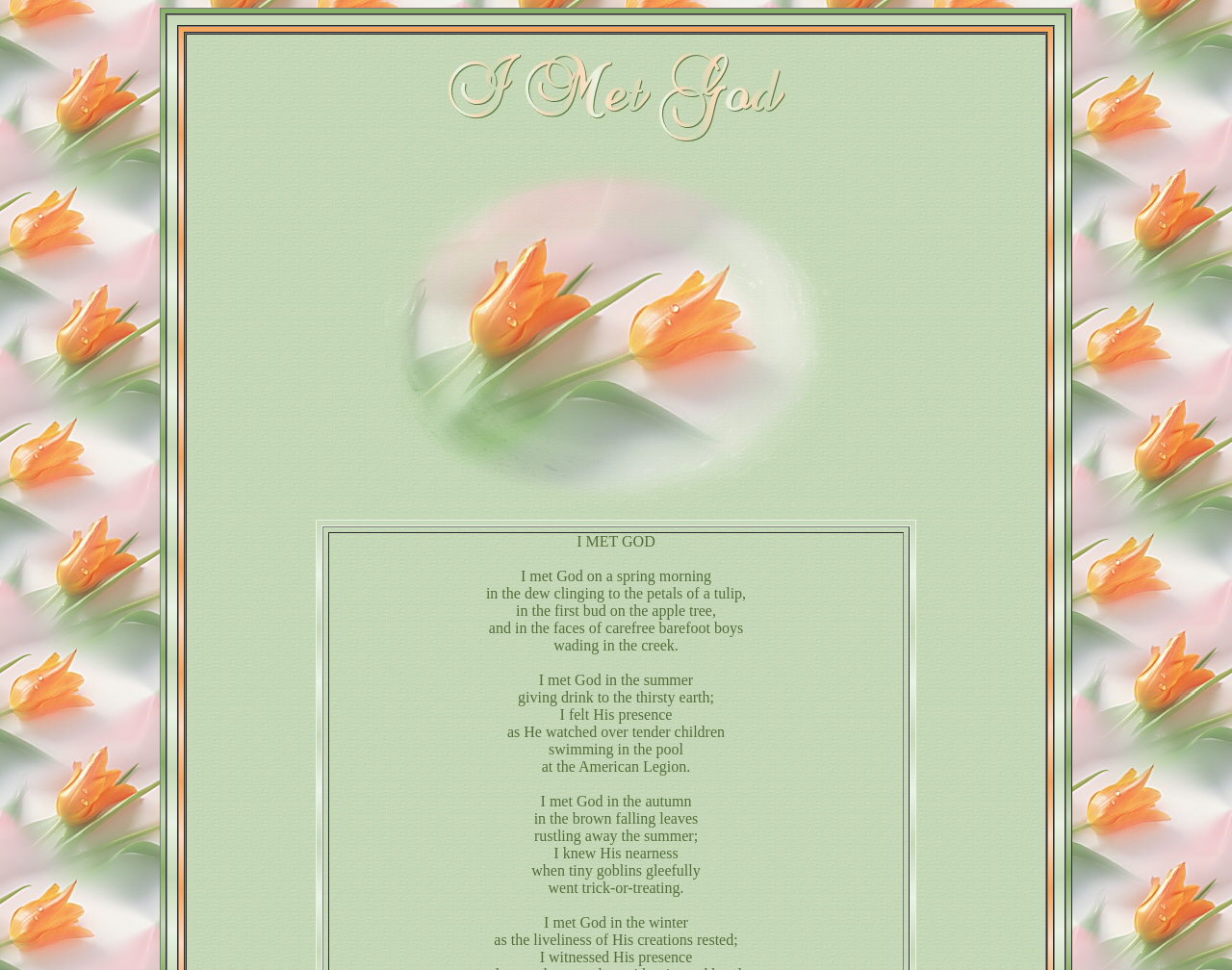What are the tiny goblins doing?
Please respond to the question thoroughly and include all relevant details.

In the autumn, the speaker met God when tiny goblins were going trick-or-treating, which suggests that the scene is set on Halloween.